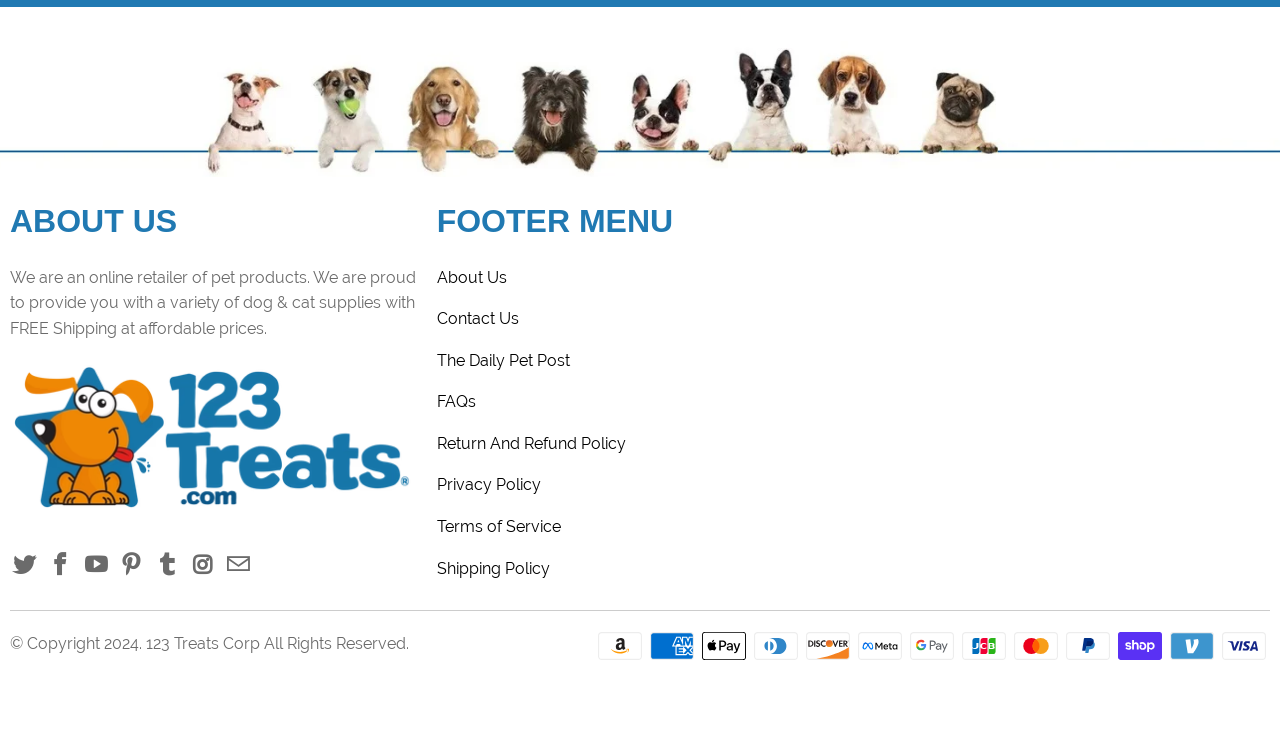Pinpoint the bounding box coordinates of the clickable area necessary to execute the following instruction: "Click the Twitter icon". The coordinates should be given as four float numbers between 0 and 1, namely [left, top, right, bottom].

[0.036, 0.753, 0.059, 0.787]